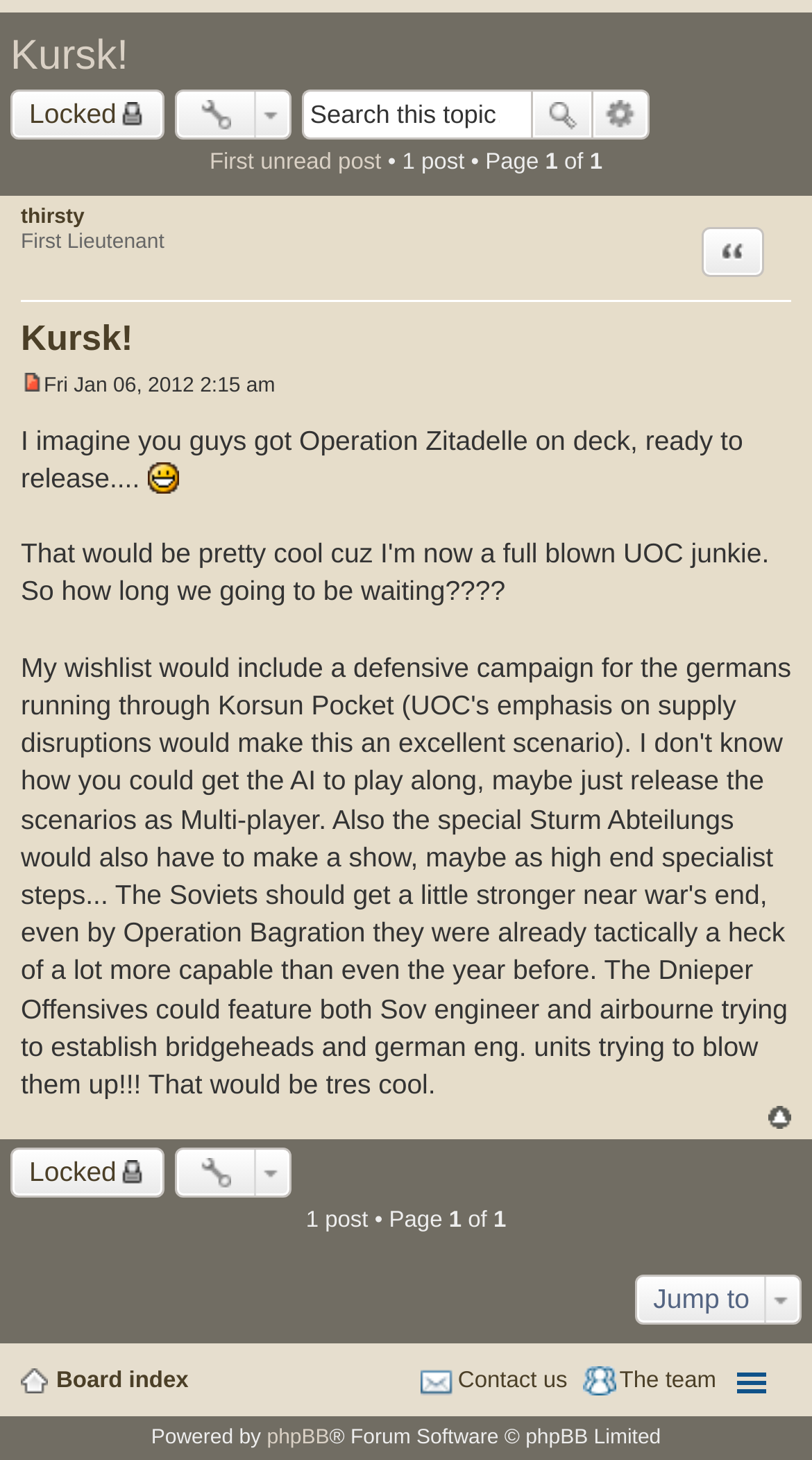Please determine the bounding box of the UI element that matches this description: Toggle navigation. The coordinates should be given as (top-left x, top-left y, bottom-right x, bottom-right y), with all values between 0 and 1.

None